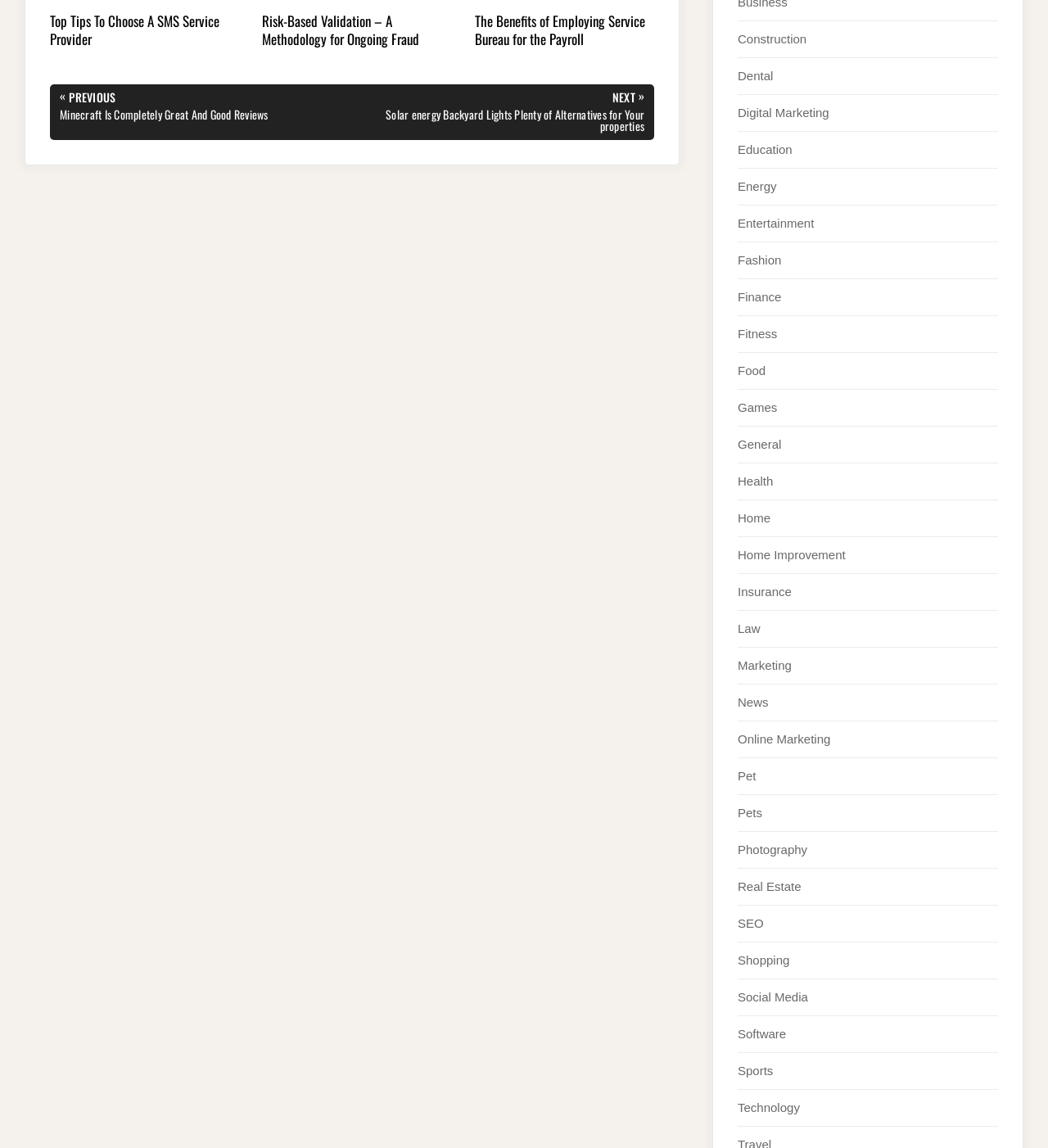Identify the bounding box coordinates of the region that should be clicked to execute the following instruction: "Go to the previous post".

[0.057, 0.08, 0.256, 0.105]